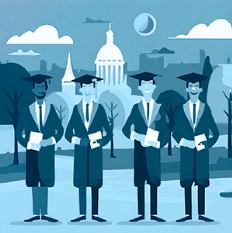Consider the image and give a detailed and elaborate answer to the question: 
What is the color of the sky in the image?

I read the description of the image and found that the sky is described as 'serene blue', which indicates that the color of the sky is blue.